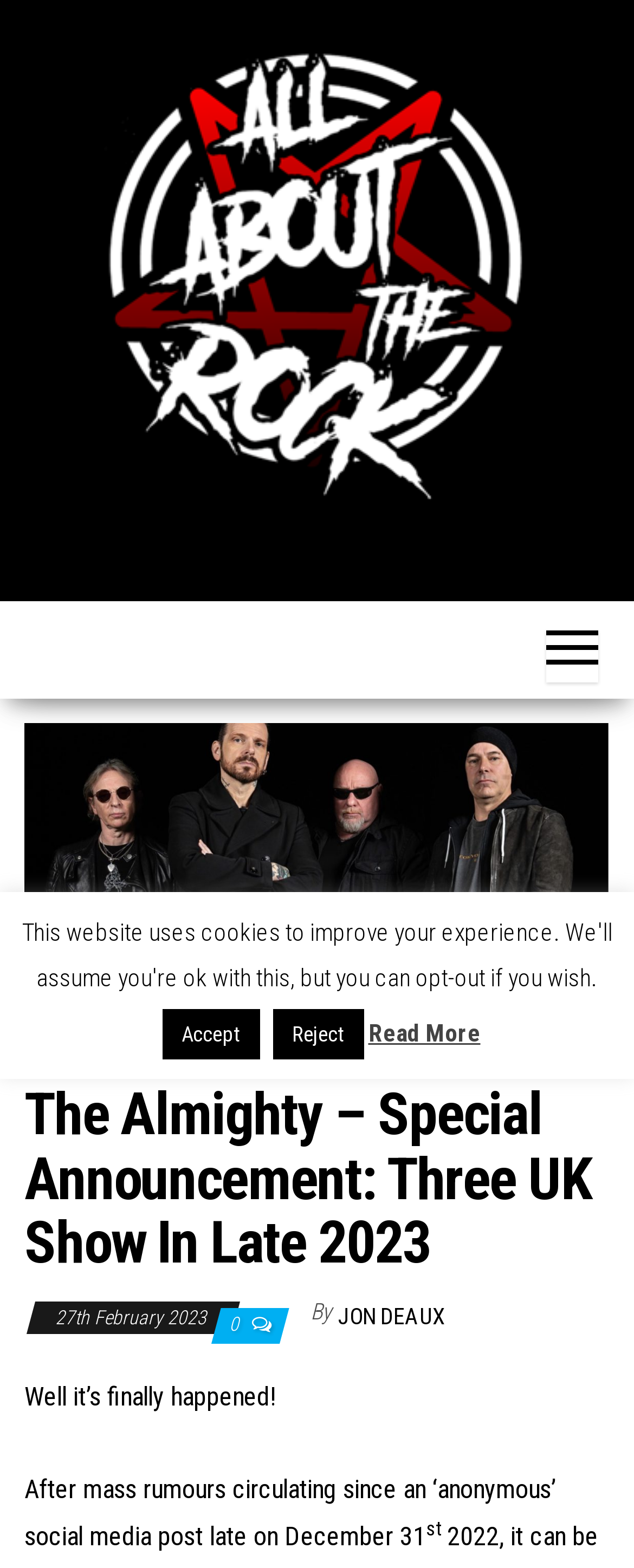What is the text of the link below the image 'All About The Rock'?
Utilize the image to construct a detailed and well-explained answer.

I found the link with text 'All About The Rock' below the image 'All About The Rock', which has bounding box coordinates [0.115, 0.026, 0.885, 0.321]. The link has coordinates [0.5, 0.359, 0.63, 0.472].